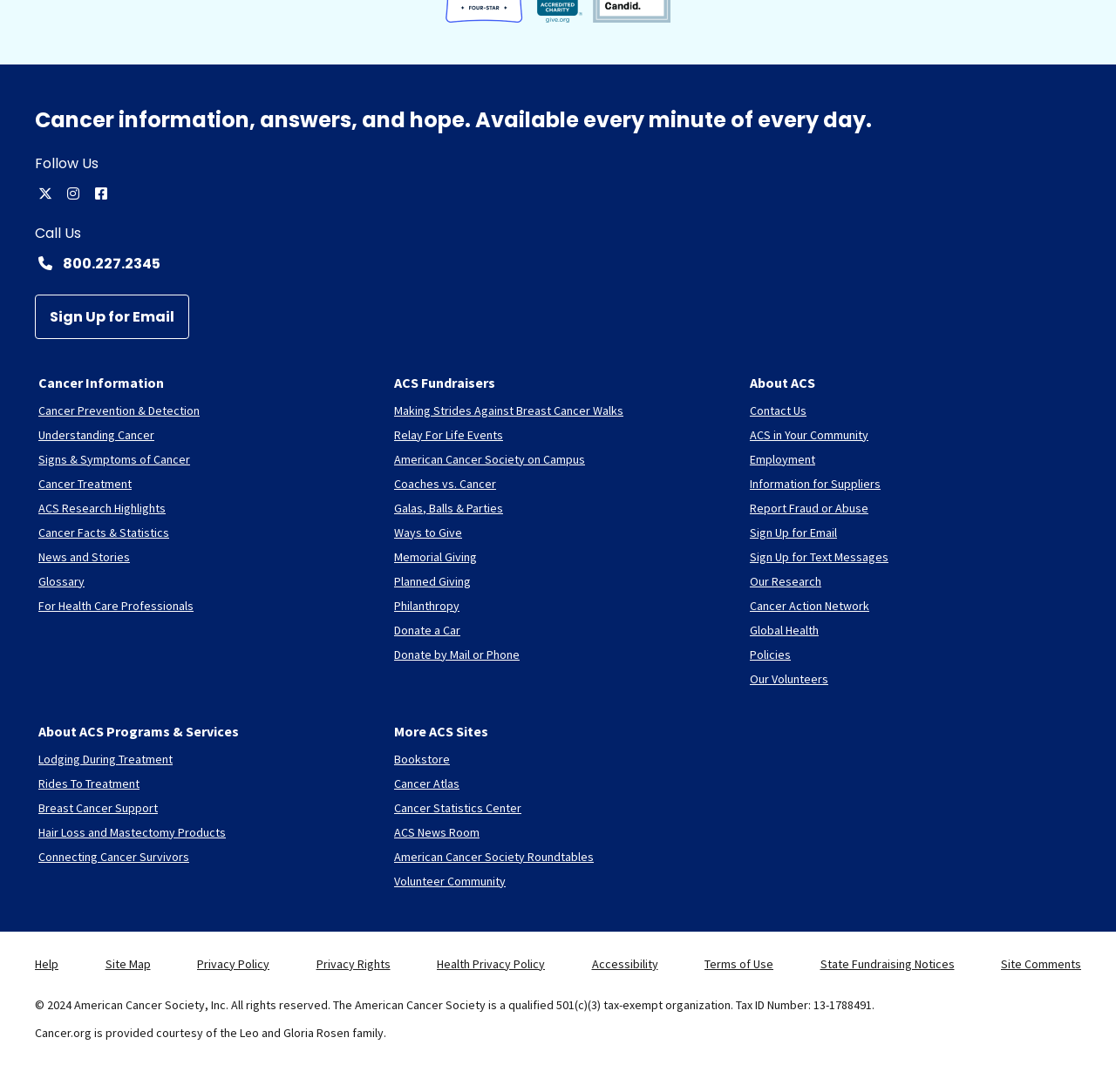Given the element description: "Site Comments", predict the bounding box coordinates of the UI element it refers to, using four float numbers between 0 and 1, i.e., [left, top, right, bottom].

[0.897, 0.875, 0.969, 0.889]